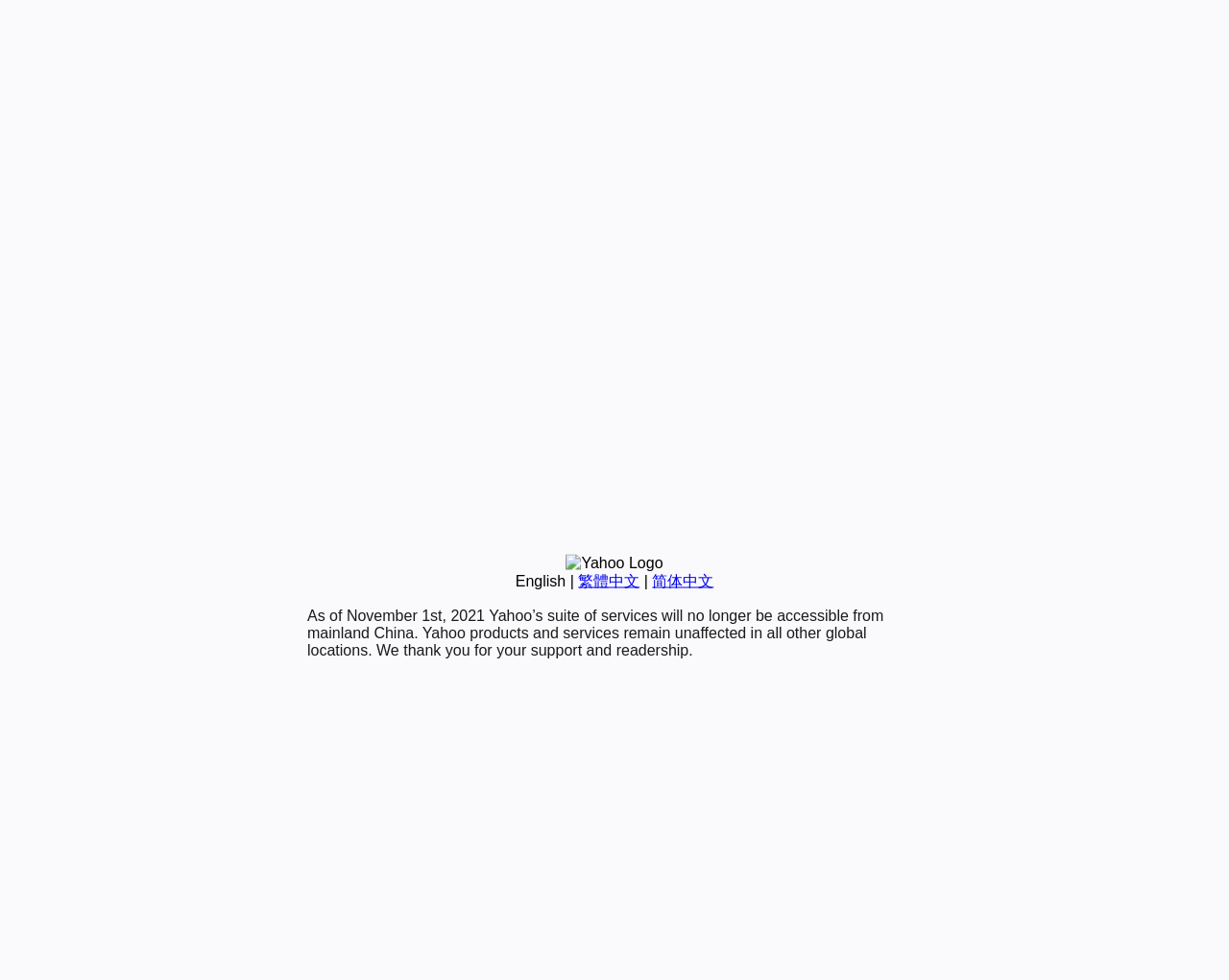Based on the element description: "简体中文", identify the bounding box coordinates for this UI element. The coordinates must be four float numbers between 0 and 1, listed as [left, top, right, bottom].

[0.531, 0.584, 0.581, 0.601]